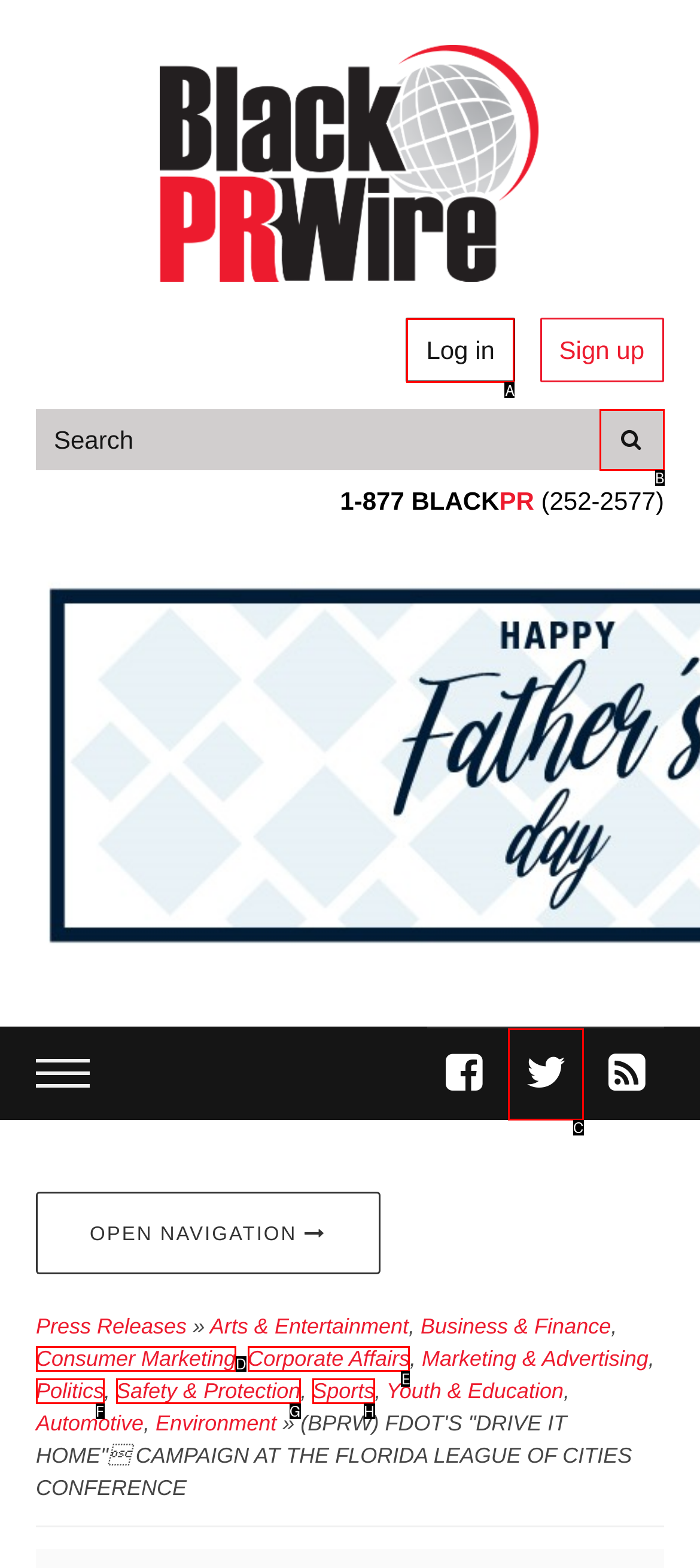Select the appropriate HTML element to click on to finish the task: log in.
Answer with the letter corresponding to the selected option.

A